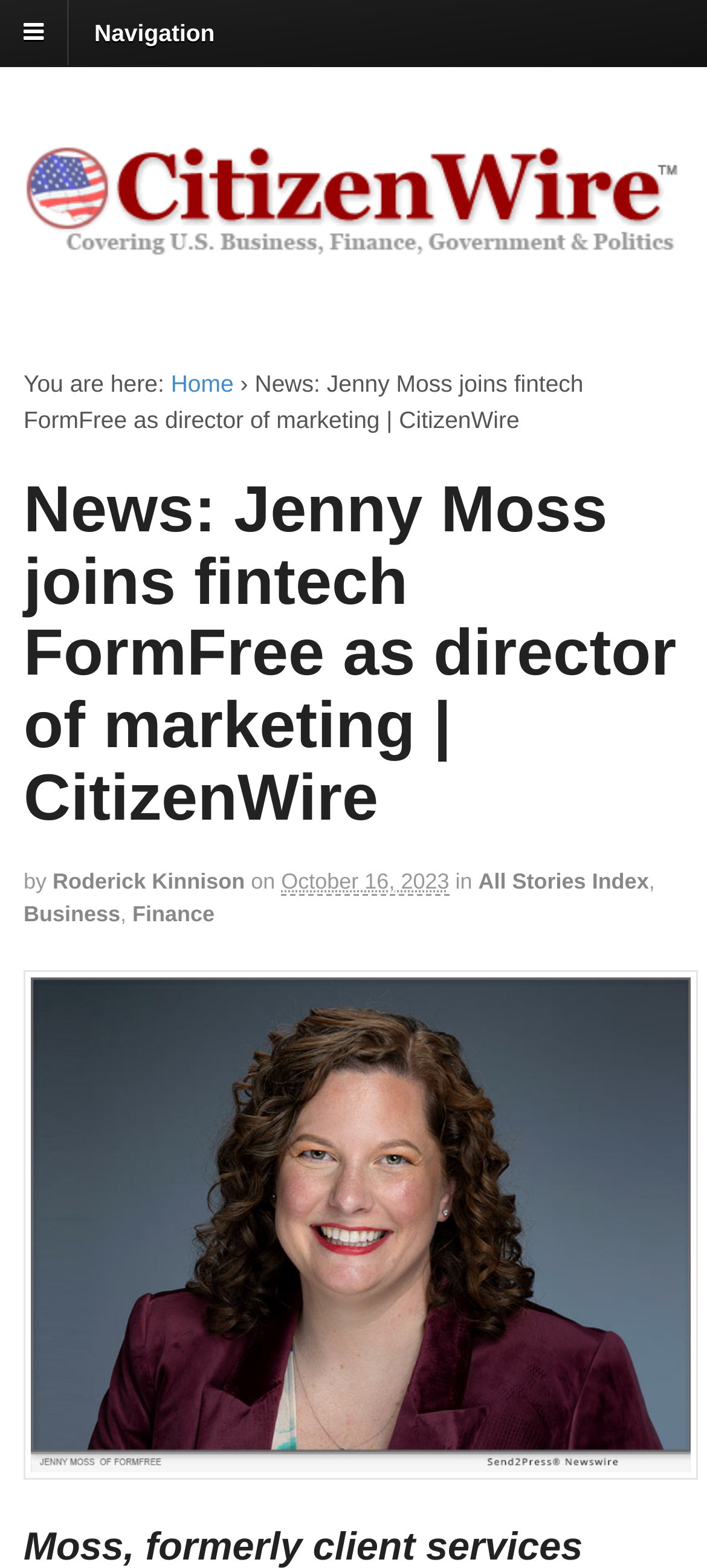Determine the bounding box coordinates in the format (top-left x, top-left y, bottom-right x, bottom-right y). Ensure all values are floating point numbers between 0 and 1. Identify the bounding box of the UI element described by: Roderick Kinnison

[0.074, 0.554, 0.346, 0.57]